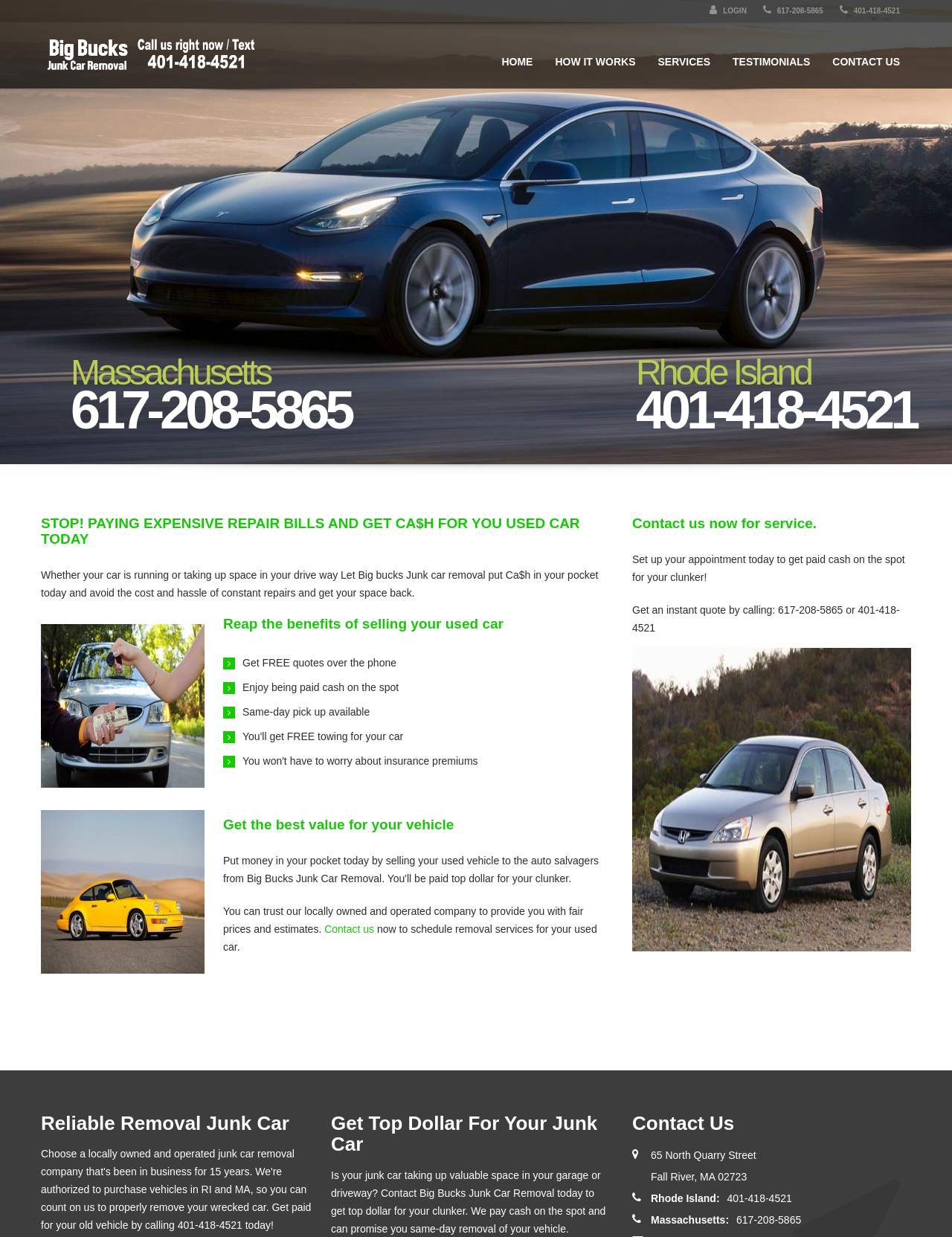Please specify the bounding box coordinates of the region to click in order to perform the following instruction: "Contact us by clicking the link".

[0.341, 0.746, 0.396, 0.756]